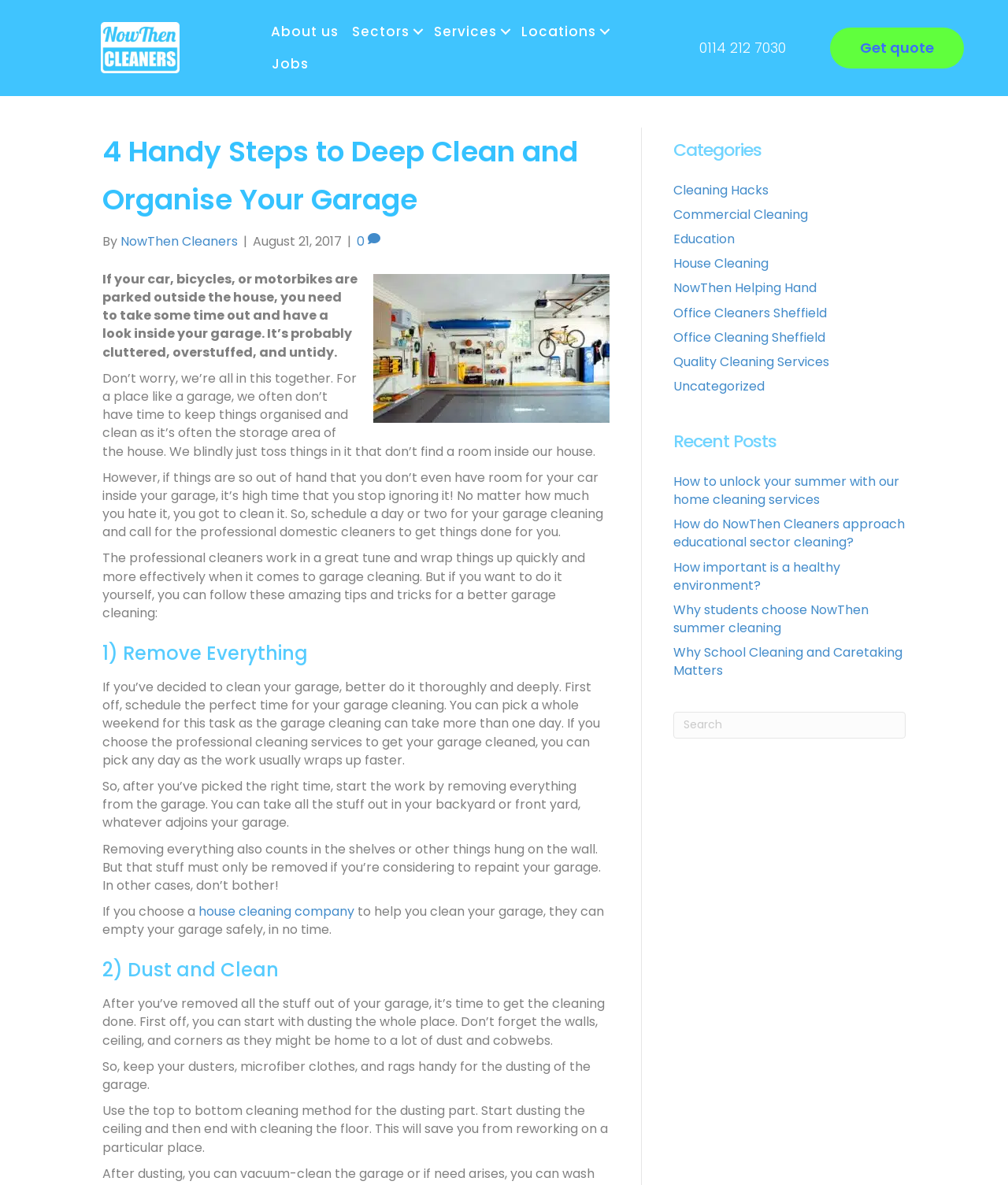Determine the bounding box coordinates of the clickable region to execute the instruction: "Read the 'Categories' section". The coordinates should be four float numbers between 0 and 1, denoted as [left, top, right, bottom].

[0.668, 0.114, 0.898, 0.139]